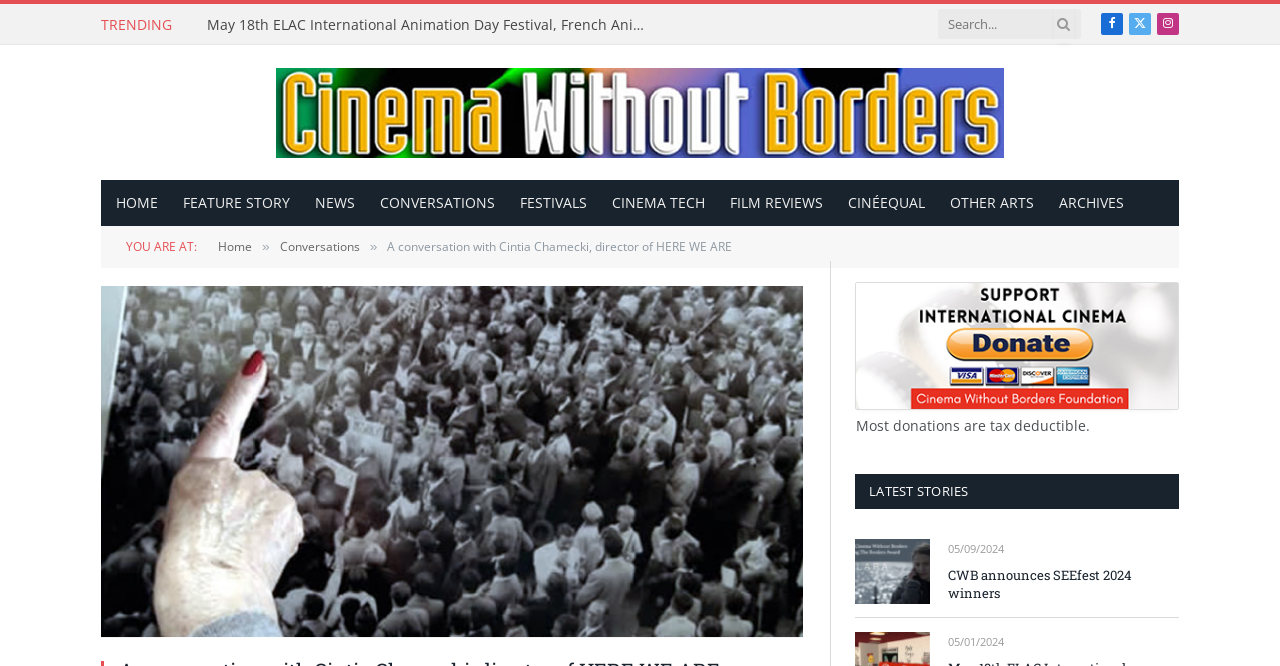Identify the bounding box coordinates for the region to click in order to carry out this instruction: "Visit the Cinema Without Borders homepage". Provide the coordinates using four float numbers between 0 and 1, formatted as [left, top, right, bottom].

[0.216, 0.086, 0.784, 0.252]